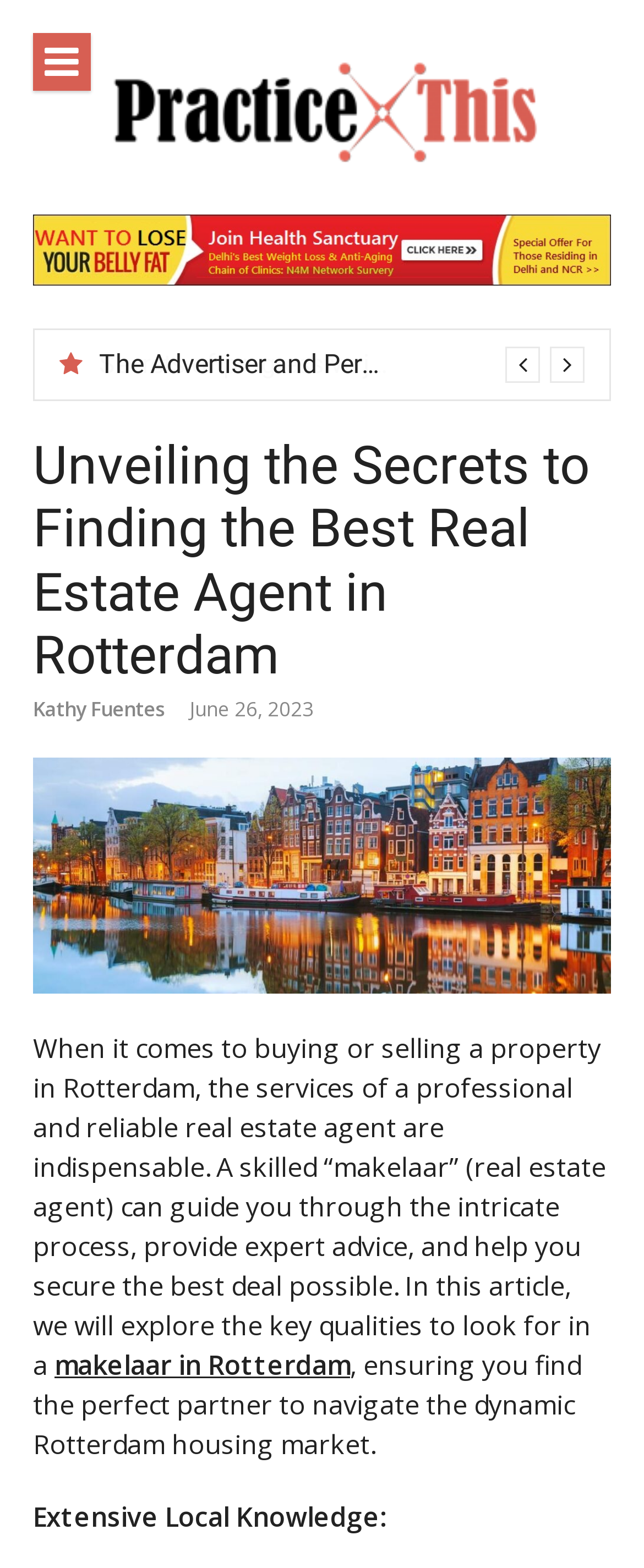Generate the title text from the webpage.

Unveiling the Secrets to Finding the Best Real Estate Agent in Rotterdam